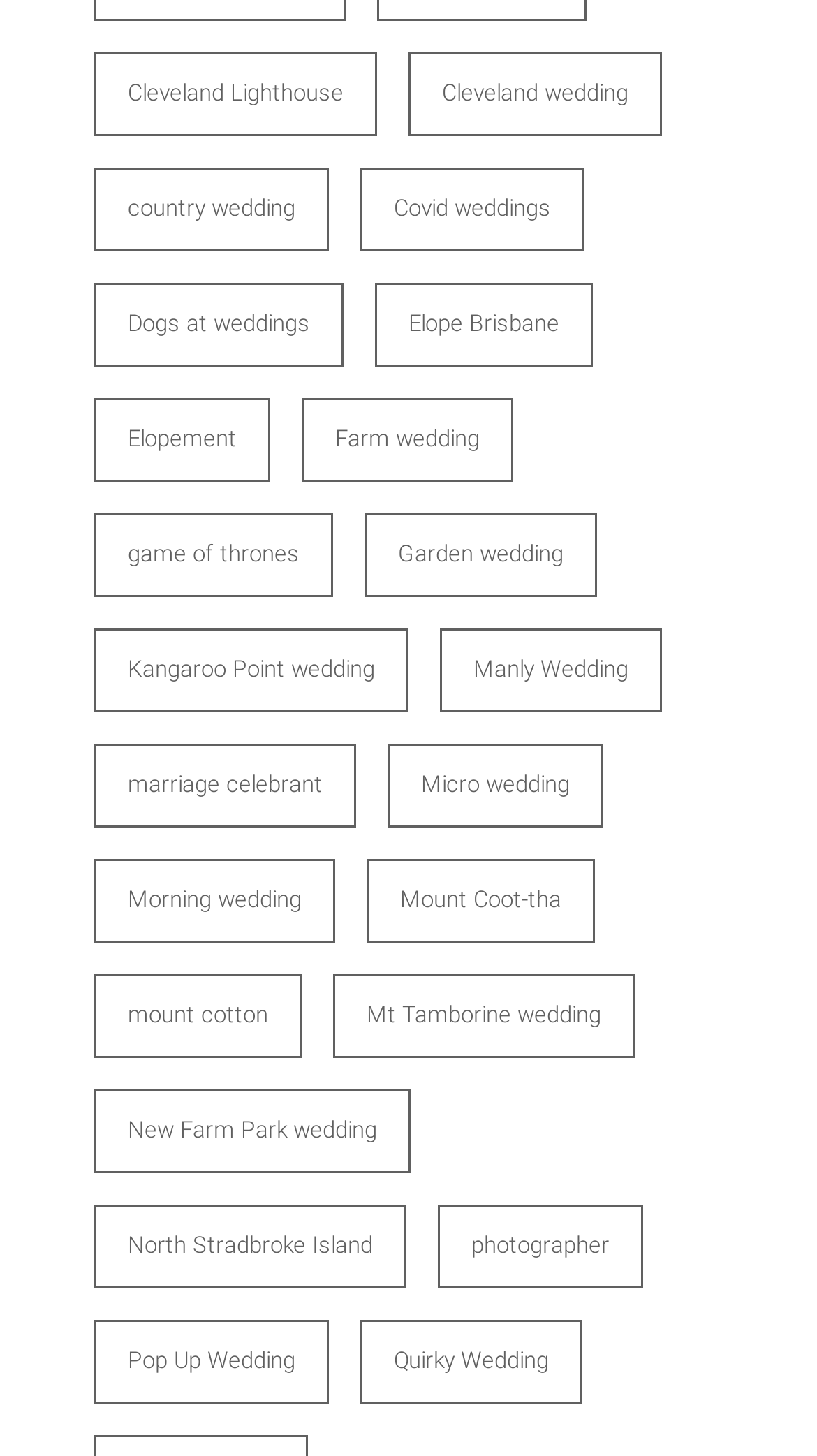How many wedding locations are mentioned?
Please provide a single word or phrase in response based on the screenshot.

At least 10